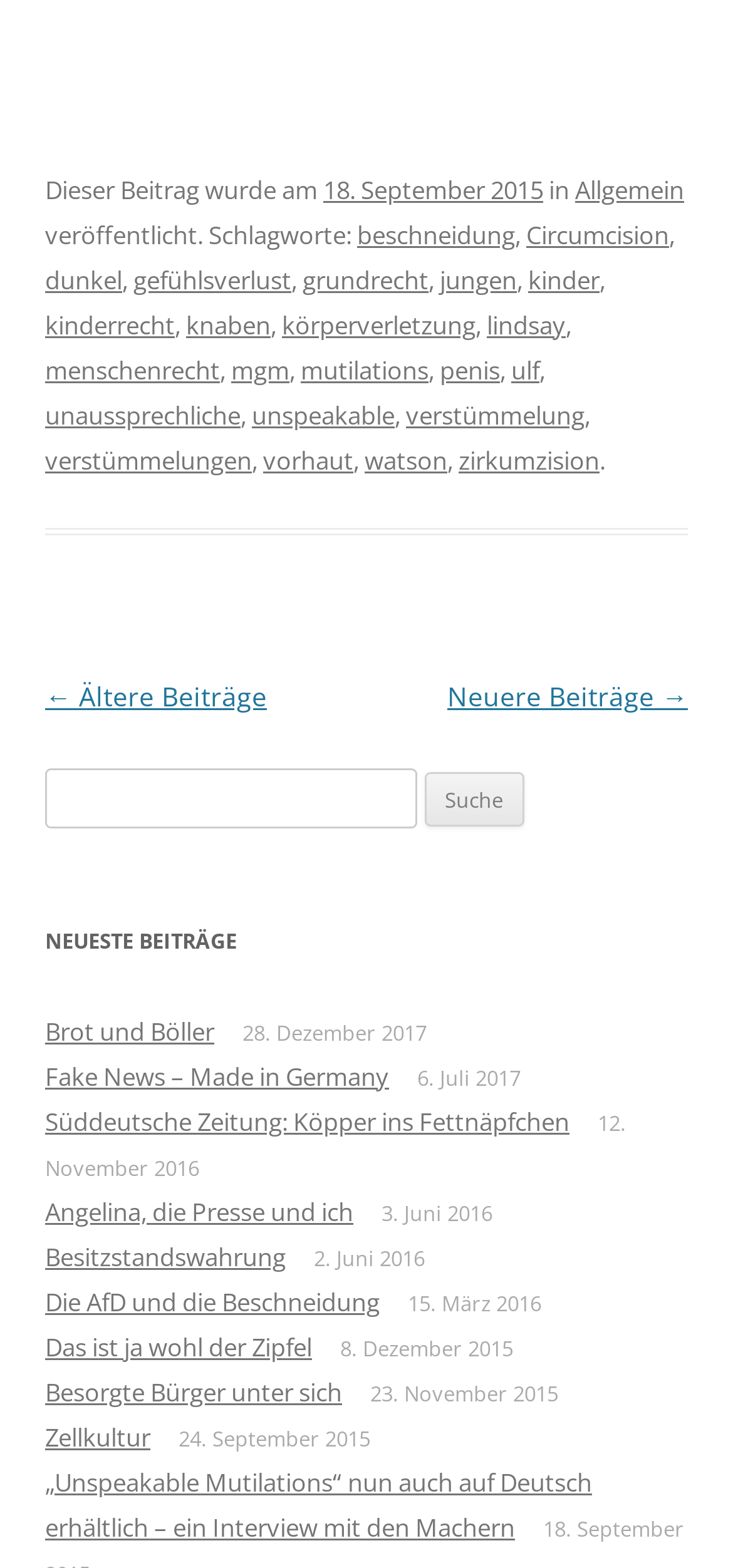What is the purpose of the textbox in the search section?
Look at the image and answer the question using a single word or phrase.

To input search query